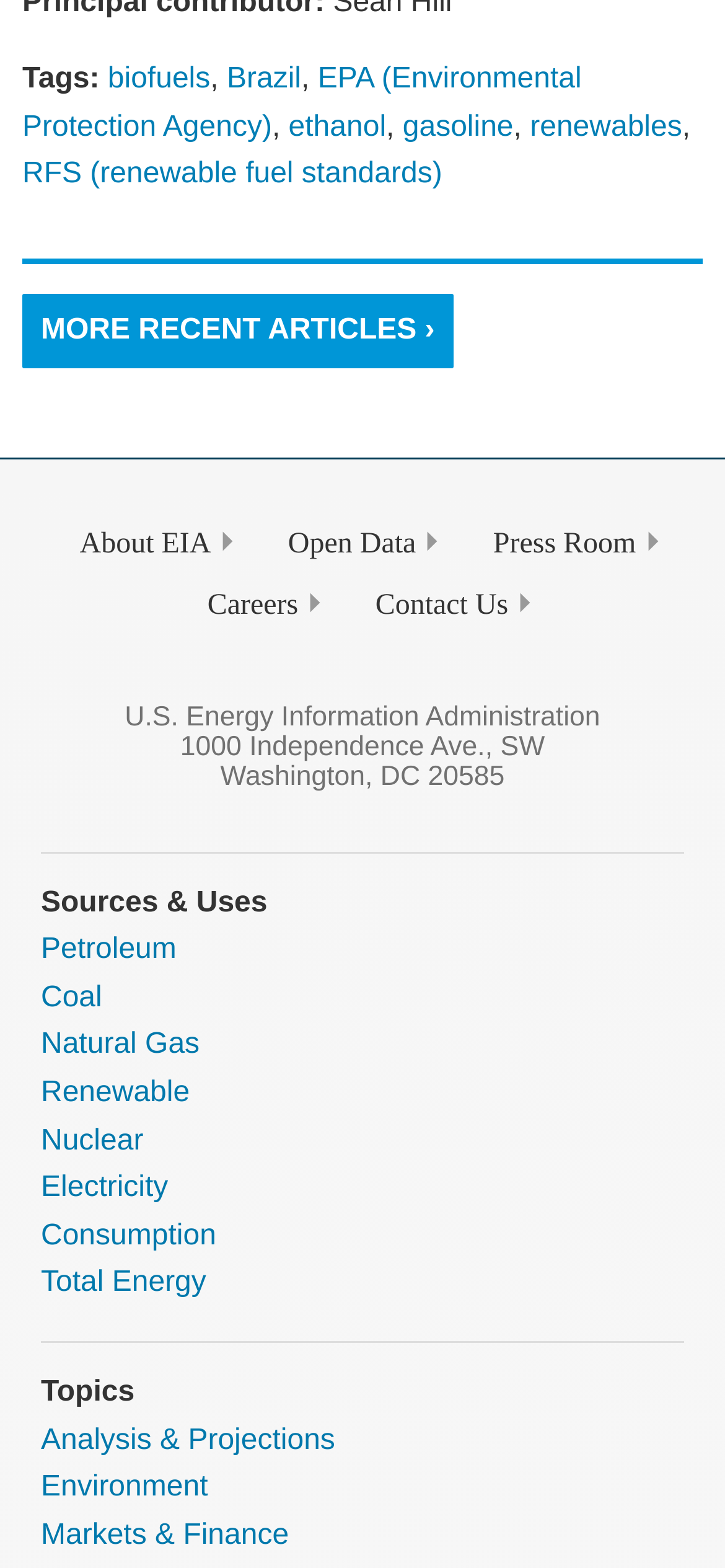Find the bounding box coordinates of the element you need to click on to perform this action: 'Click on the TEKSTY link'. The coordinates should be represented by four float values between 0 and 1, in the format [left, top, right, bottom].

None